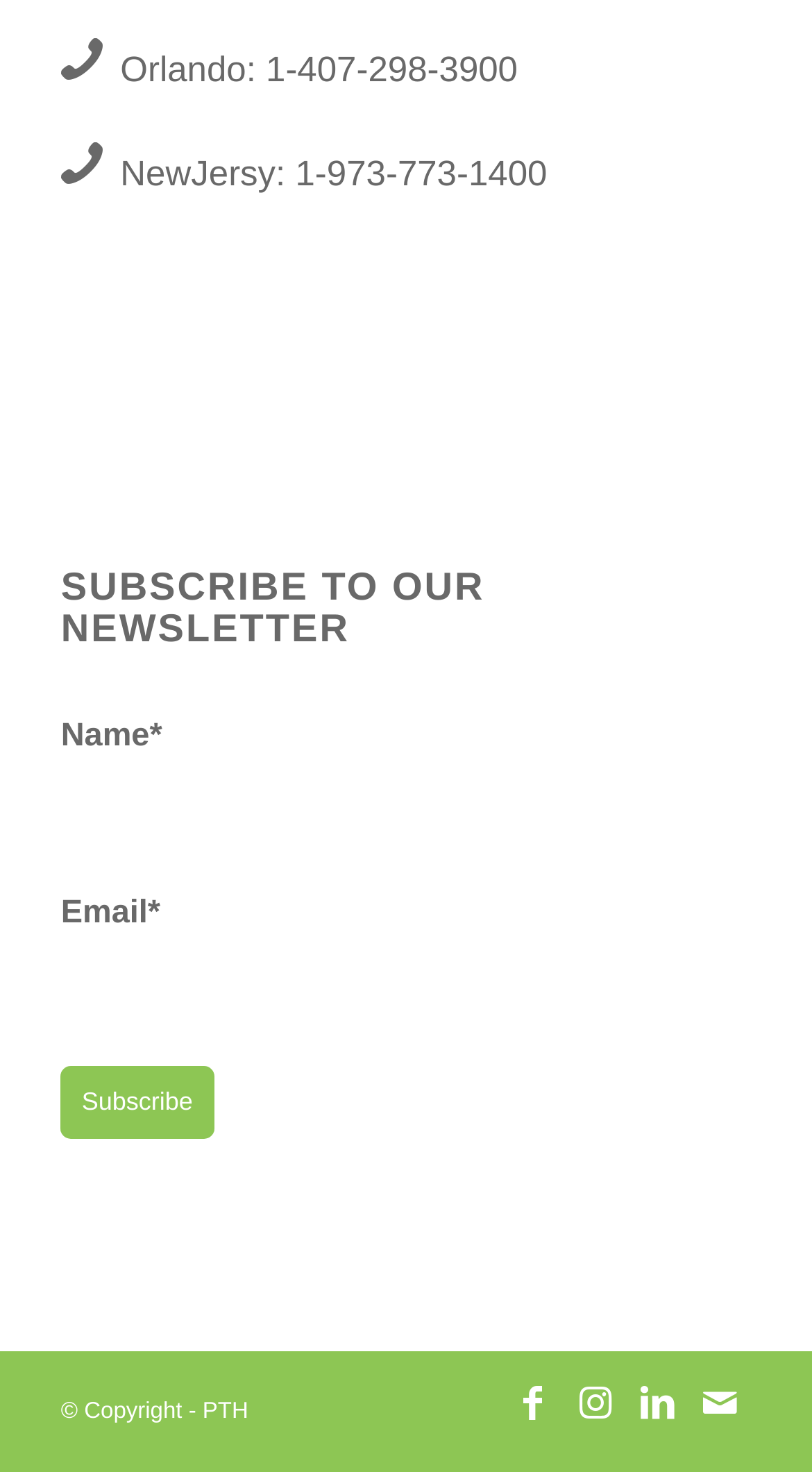What is the phone number for Orlando?
Using the image, give a concise answer in the form of a single word or short phrase.

1-407-298-3900